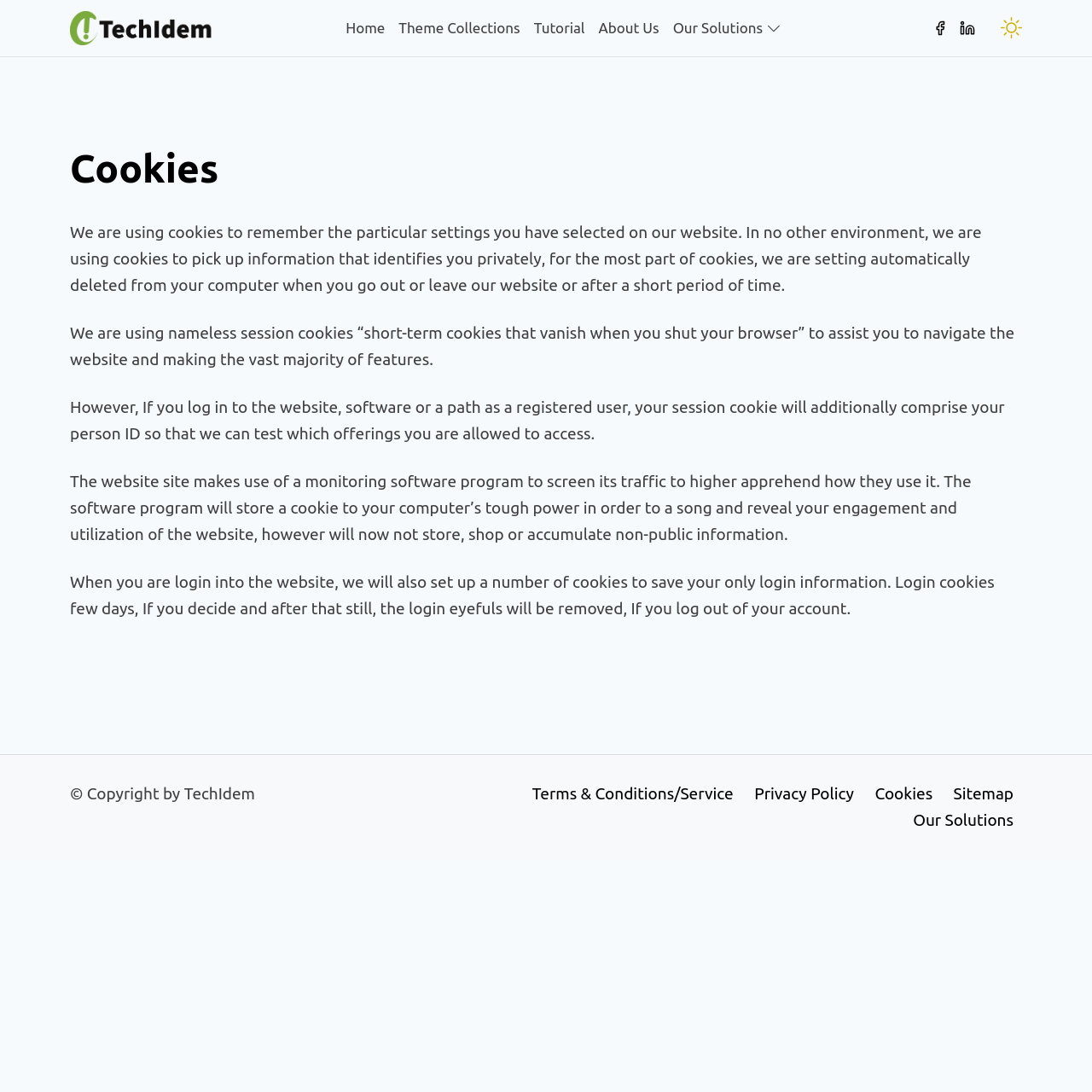Give a one-word or short phrase answer to this question: 
What is the purpose of the monitoring software used on the website?

To track website usage